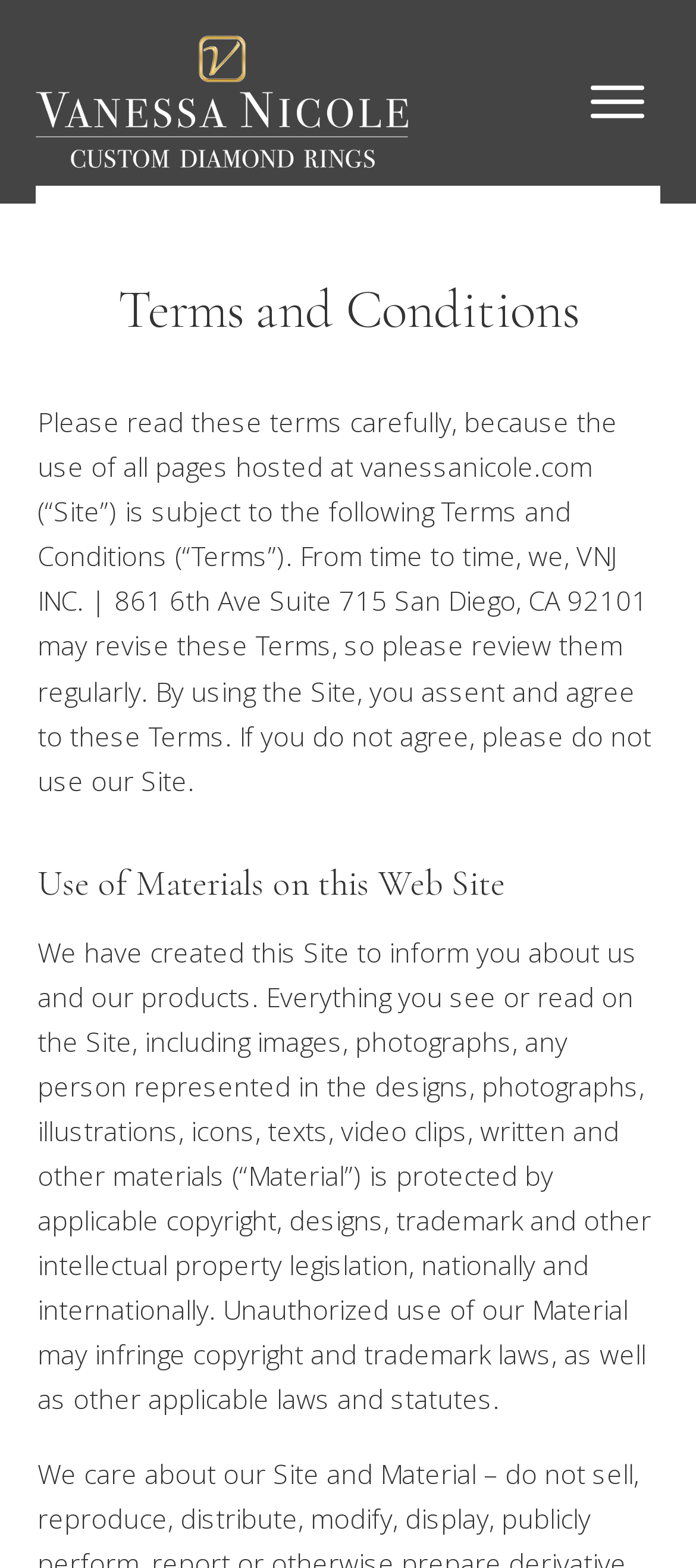Locate and generate the text content of the webpage's heading.

Terms and Conditions